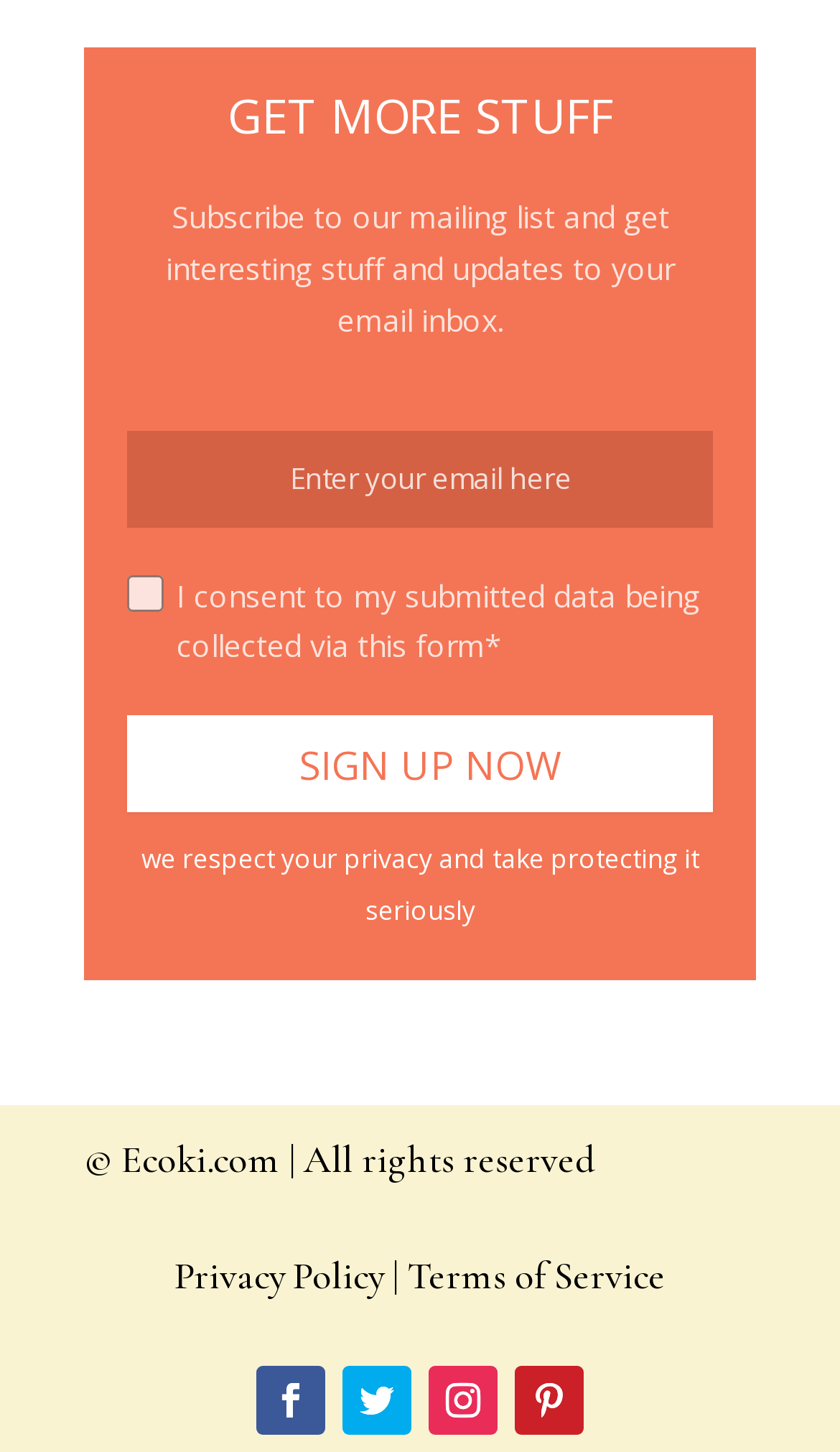From the element description Privacy Policy, predict the bounding box coordinates of the UI element. The coordinates must be specified in the format (top-left x, top-left y, bottom-right x, bottom-right y) and should be within the 0 to 1 range.

[0.208, 0.861, 0.456, 0.894]